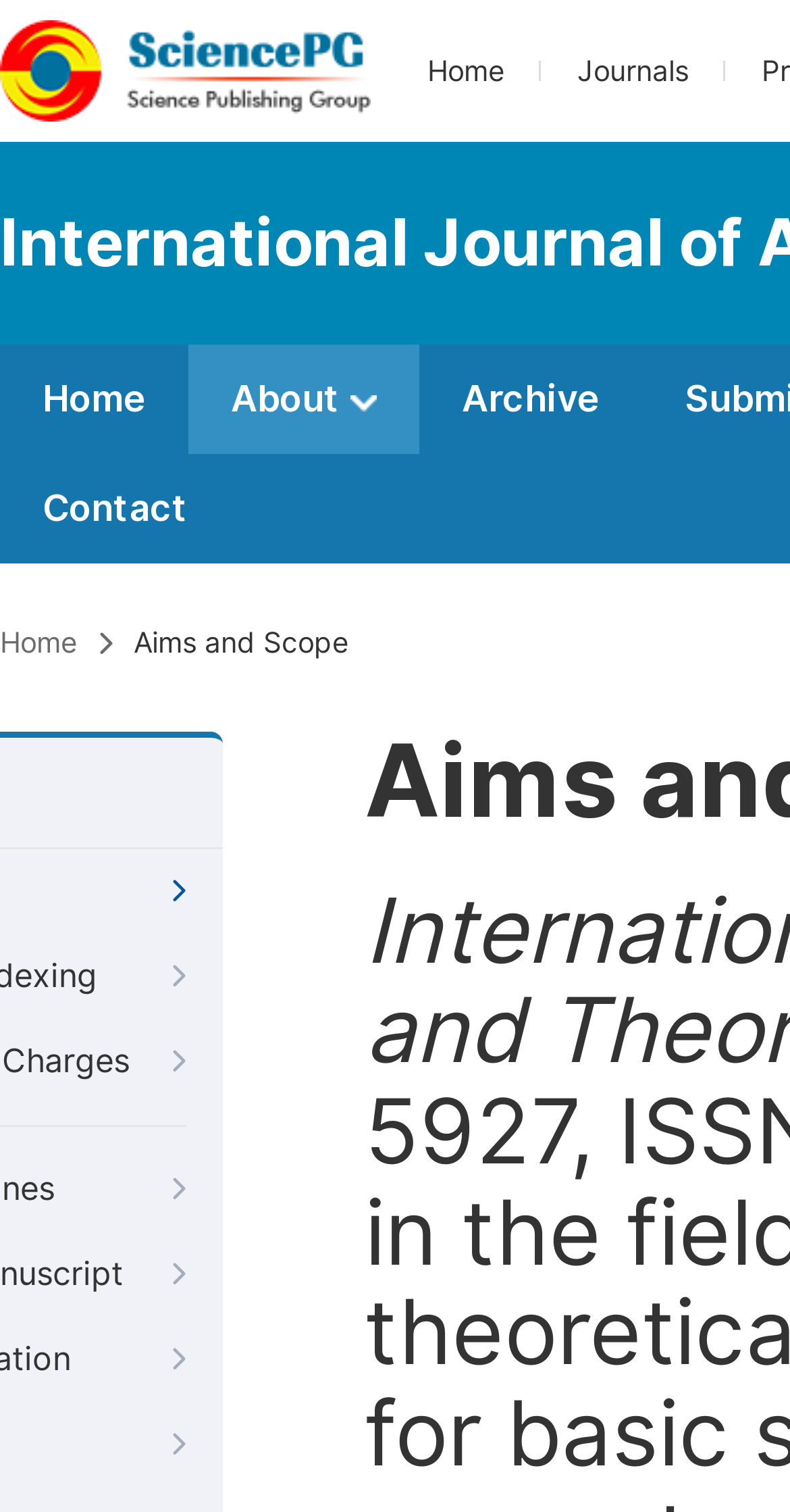Please answer the following question using a single word or phrase: What is the last menu item?

Contact